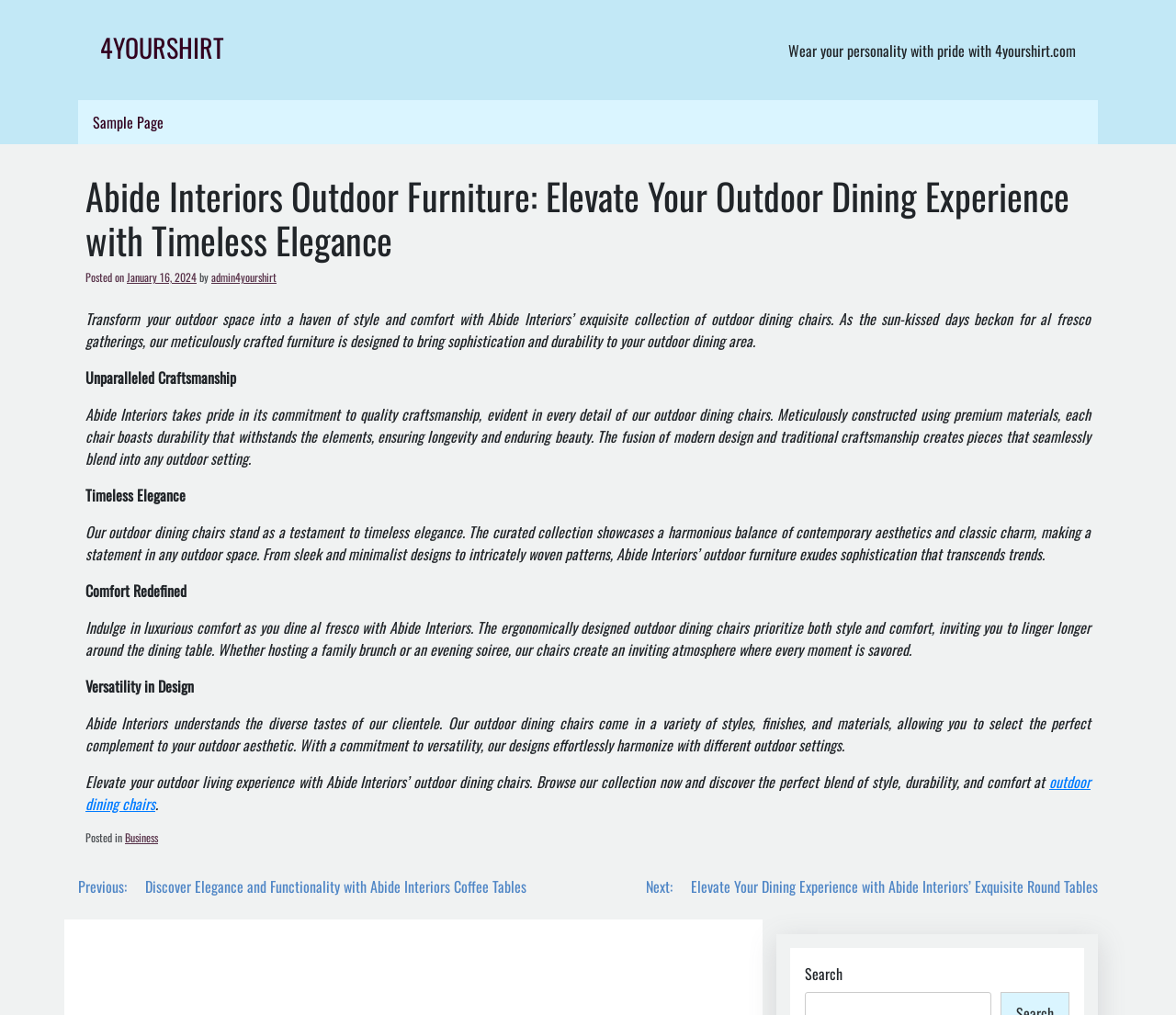Can you look at the image and give a comprehensive answer to the question:
What is the topic of the article?

I inferred the topic of the article by reading the header and the content of the webpage. The header mentions 'Abide Interiors Outdoor Furniture' and the content discusses outdoor dining chairs, which led me to conclude that the topic is outdoor furniture.